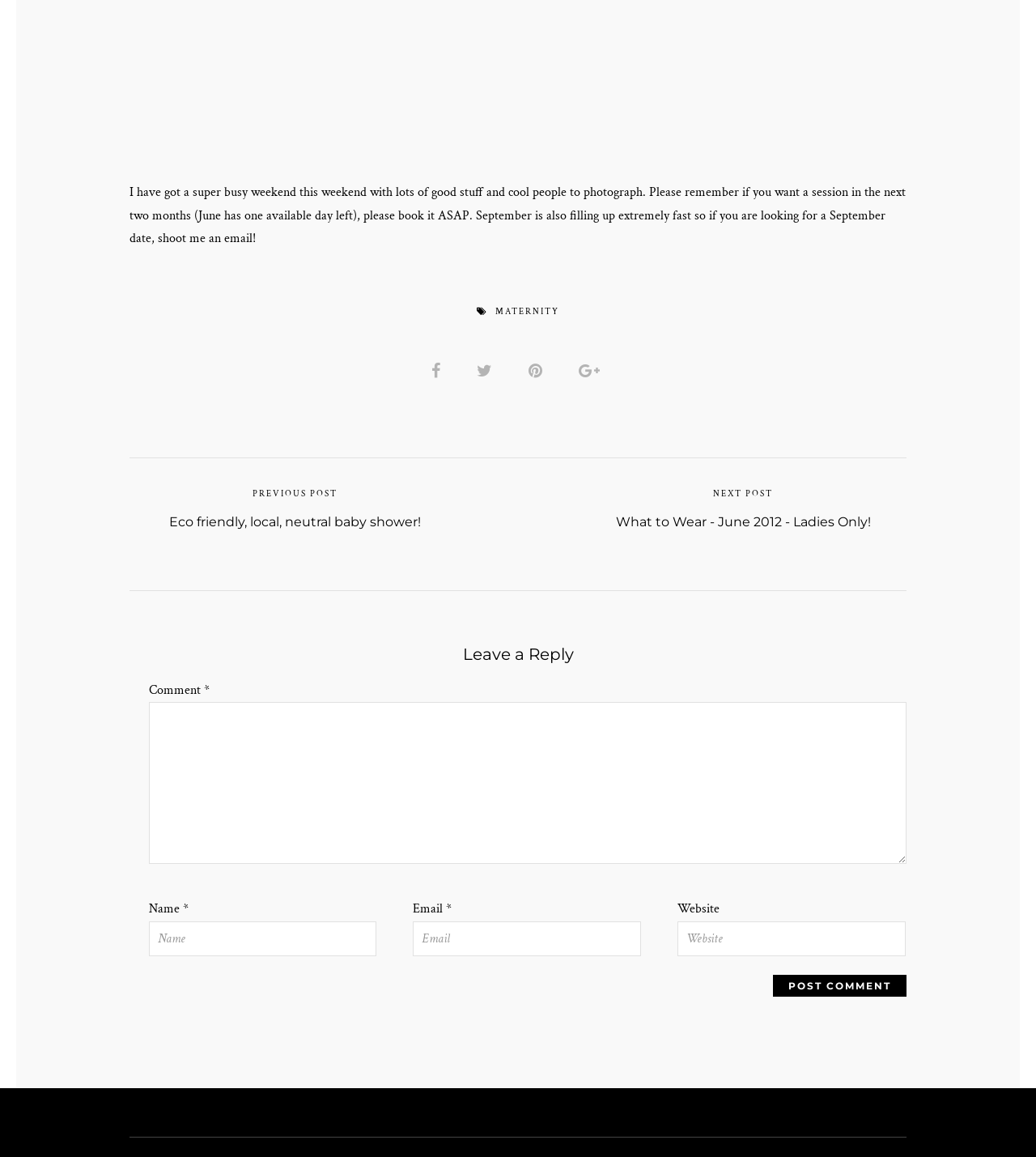Please identify the bounding box coordinates of the element that needs to be clicked to execute the following command: "Enter your email address". Provide the bounding box using four float numbers between 0 and 1, formatted as [left, top, right, bottom].

[0.399, 0.796, 0.619, 0.826]